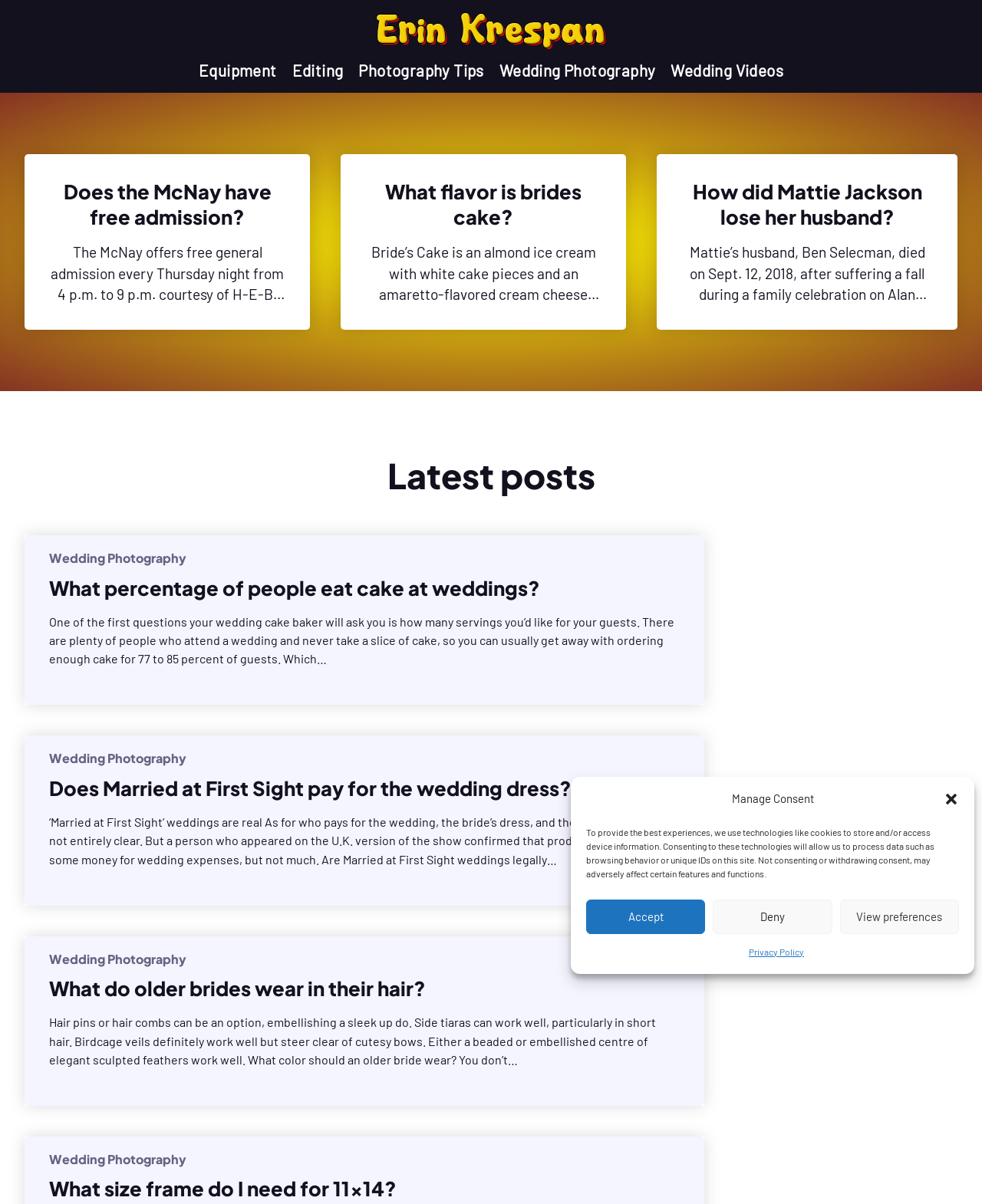Answer the following query concisely with a single word or phrase:
What is the topic of the first heading?

Does the McNay have free admission?